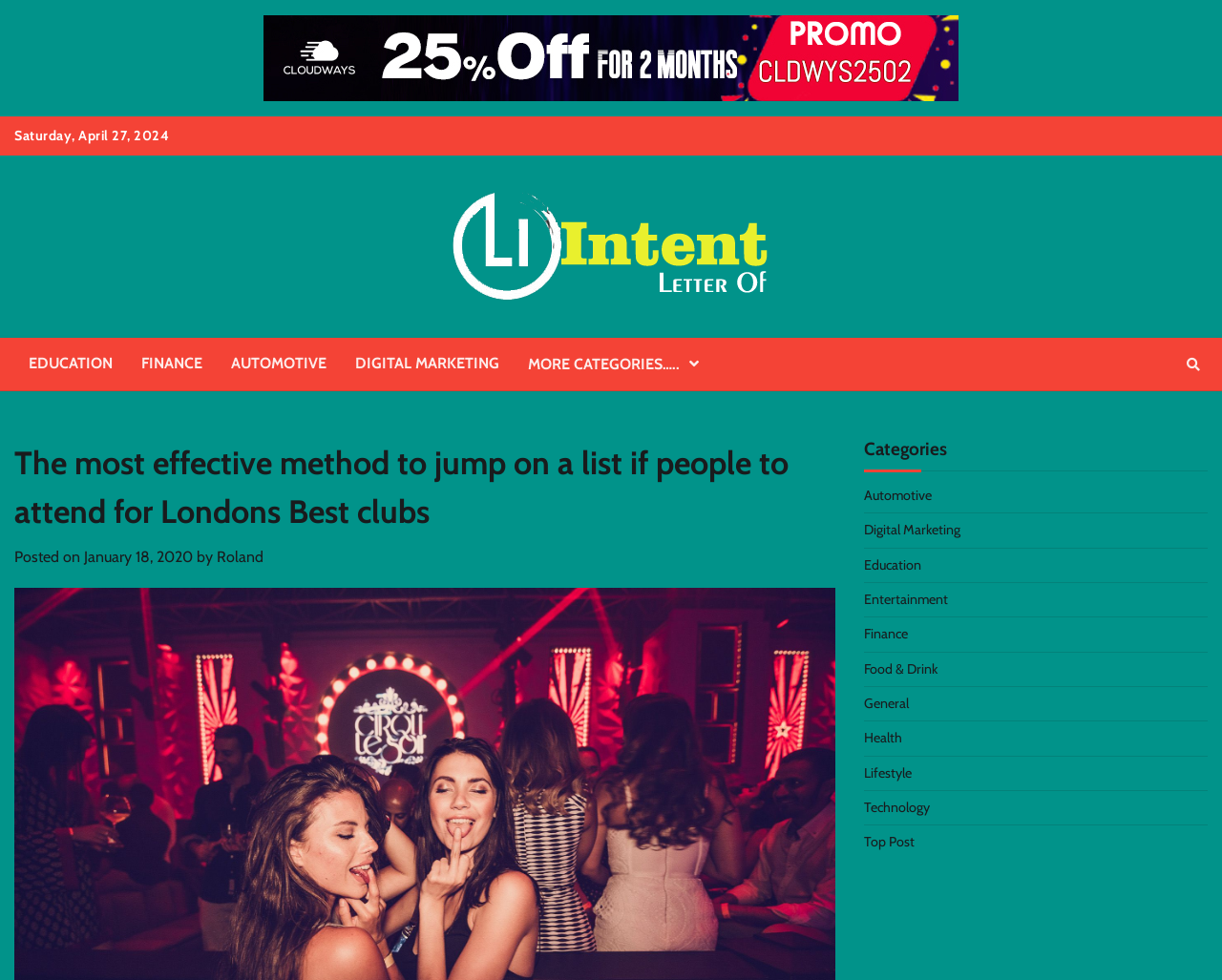What is the day of the week mentioned on the webpage?
Using the image, provide a detailed and thorough answer to the question.

I found the day of the week mentioned on the webpage by looking at the top left corner, which displays the date 'Saturday, April 27, 2024'.